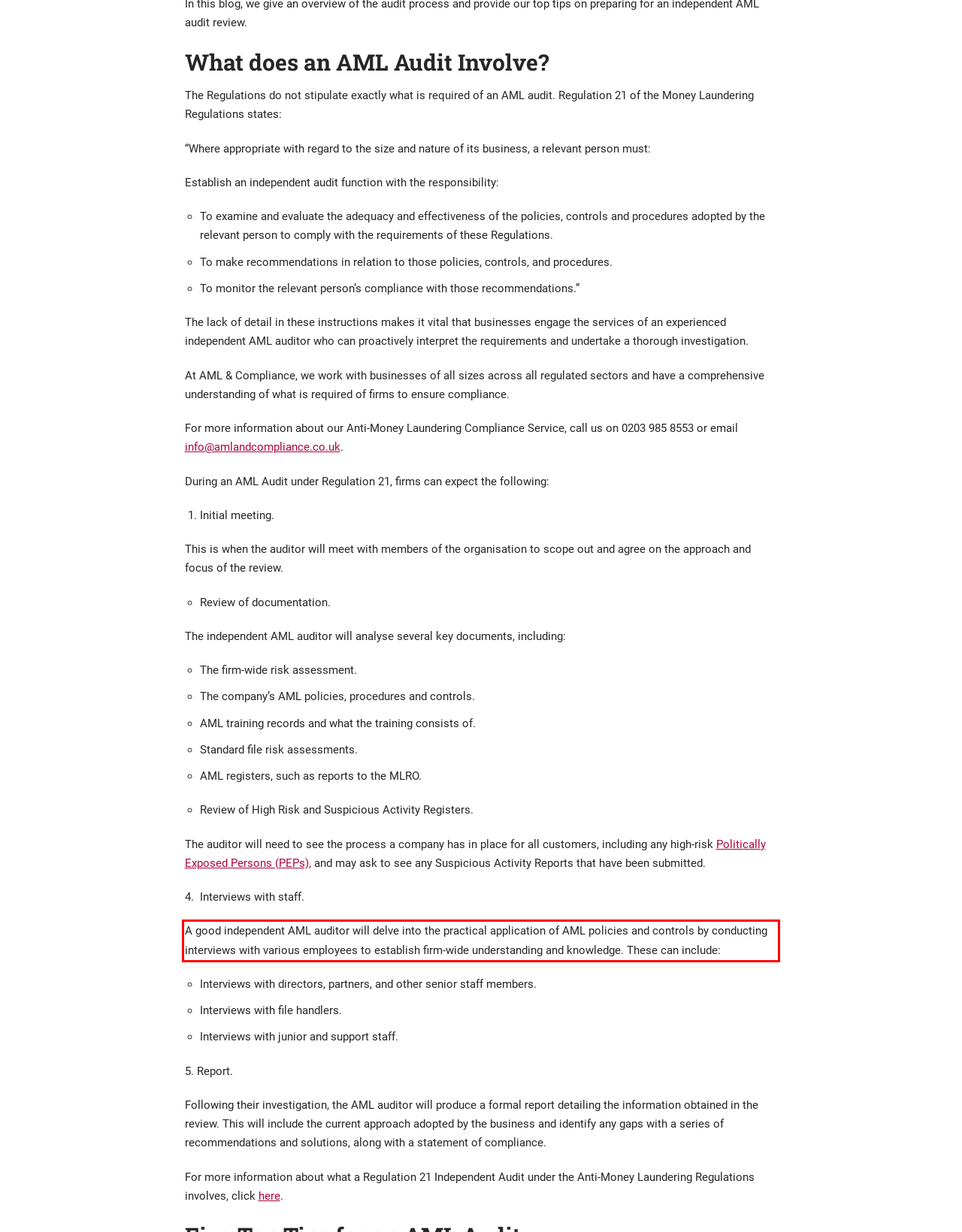Given the screenshot of a webpage, identify the red rectangle bounding box and recognize the text content inside it, generating the extracted text.

A good independent AML auditor will delve into the practical application of AML policies and controls by conducting interviews with various employees to establish firm-wide understanding and knowledge. These can include: